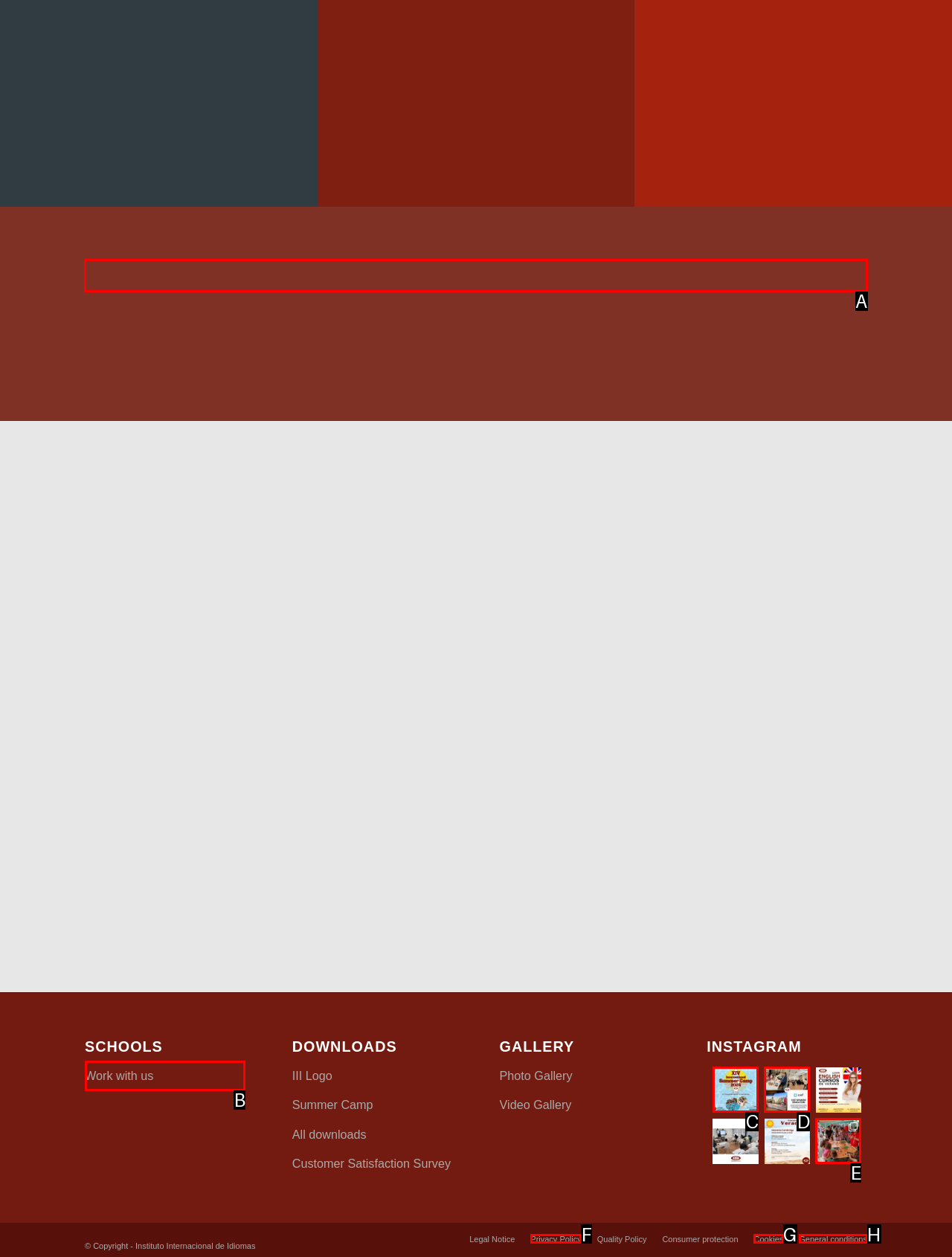Point out the HTML element I should click to achieve the following task: View language courses Provide the letter of the selected option from the choices.

A